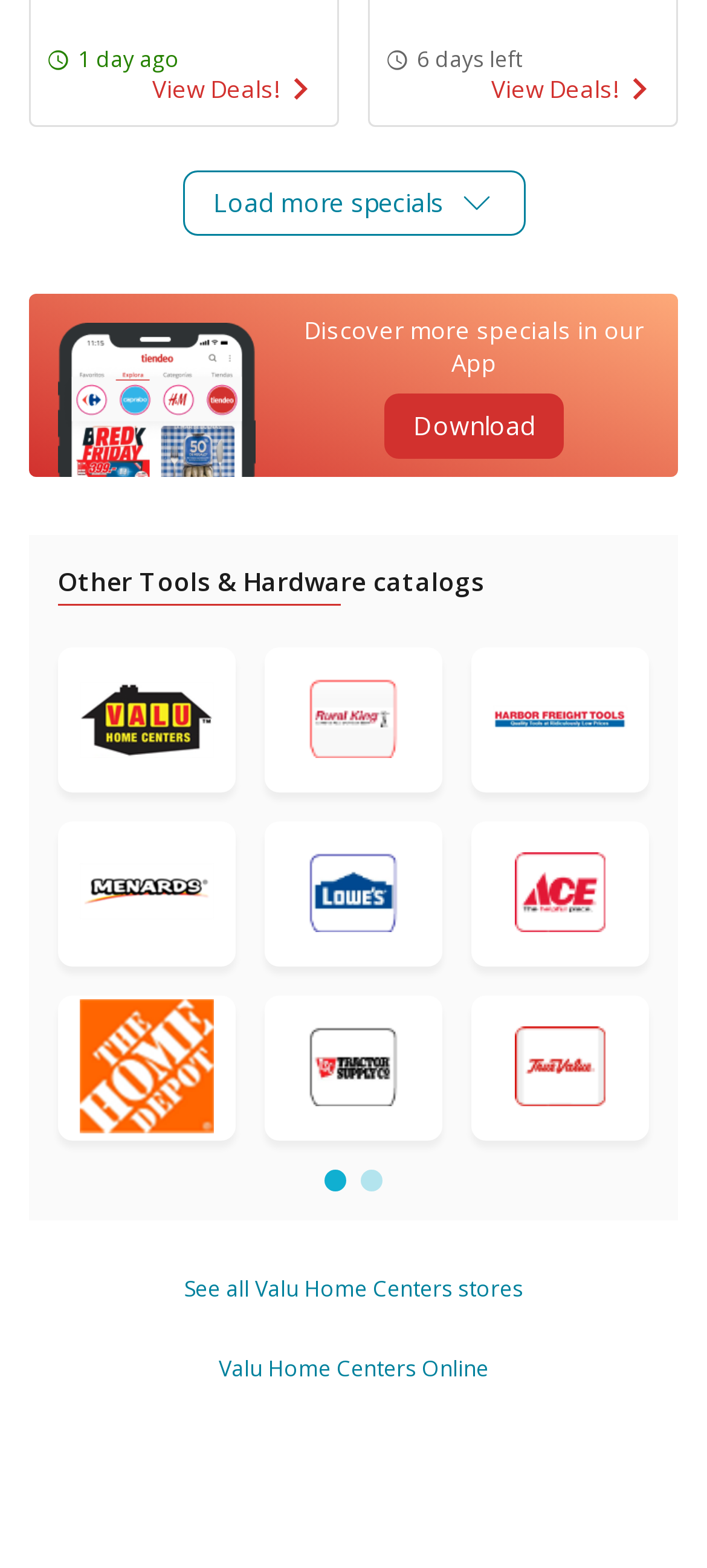Respond with a single word or phrase to the following question: What is the name of the app?

Tiendeo